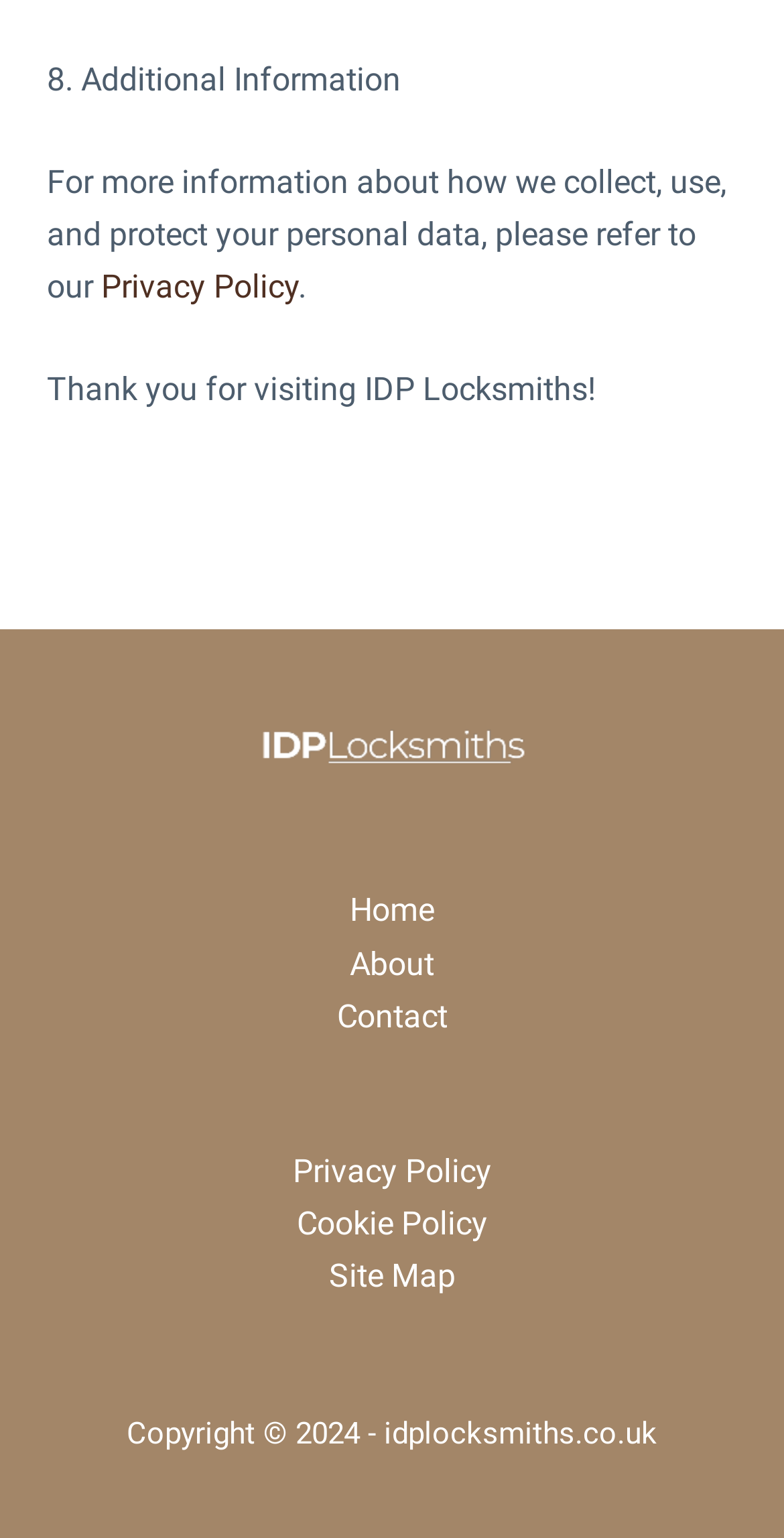How many links are there in the footer section?
Please answer the question with as much detail and depth as you can.

The footer section contains links to 'Home', 'About', 'Contact', 'Privacy Policy', and 'Cookie Policy', which can be identified by their bounding box coordinates and OCR text. Therefore, there are 5 links in the footer section.